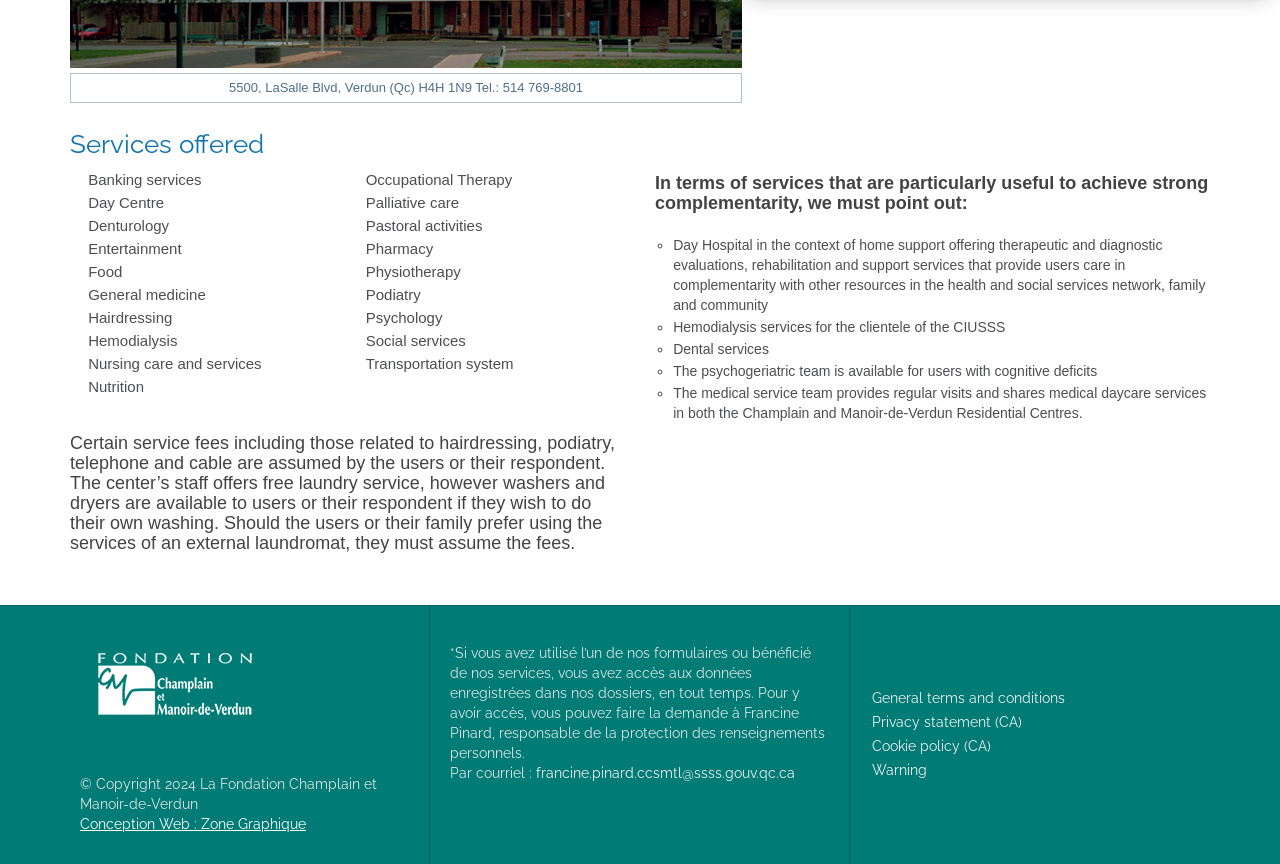What services are offered by the center?
Please give a detailed and thorough answer to the question, covering all relevant points.

The services offered by the center are listed under the heading 'Services offered'. These services include Banking services, Day Centre, Denturology, Entertainment, Food, General medicine, Hairdressing, Hemodialysis, Nursing care and services, Nutrition, Occupational Therapy, Palliative care, Pastoral activities, Pharmacy, Physiotherapy, Podiatry, Psychology, Social services, and Transportation system. These services are listed in static text elements with bounding box coordinates ranging from [0.069, 0.198, 0.157, 0.218] to [0.286, 0.411, 0.401, 0.431].